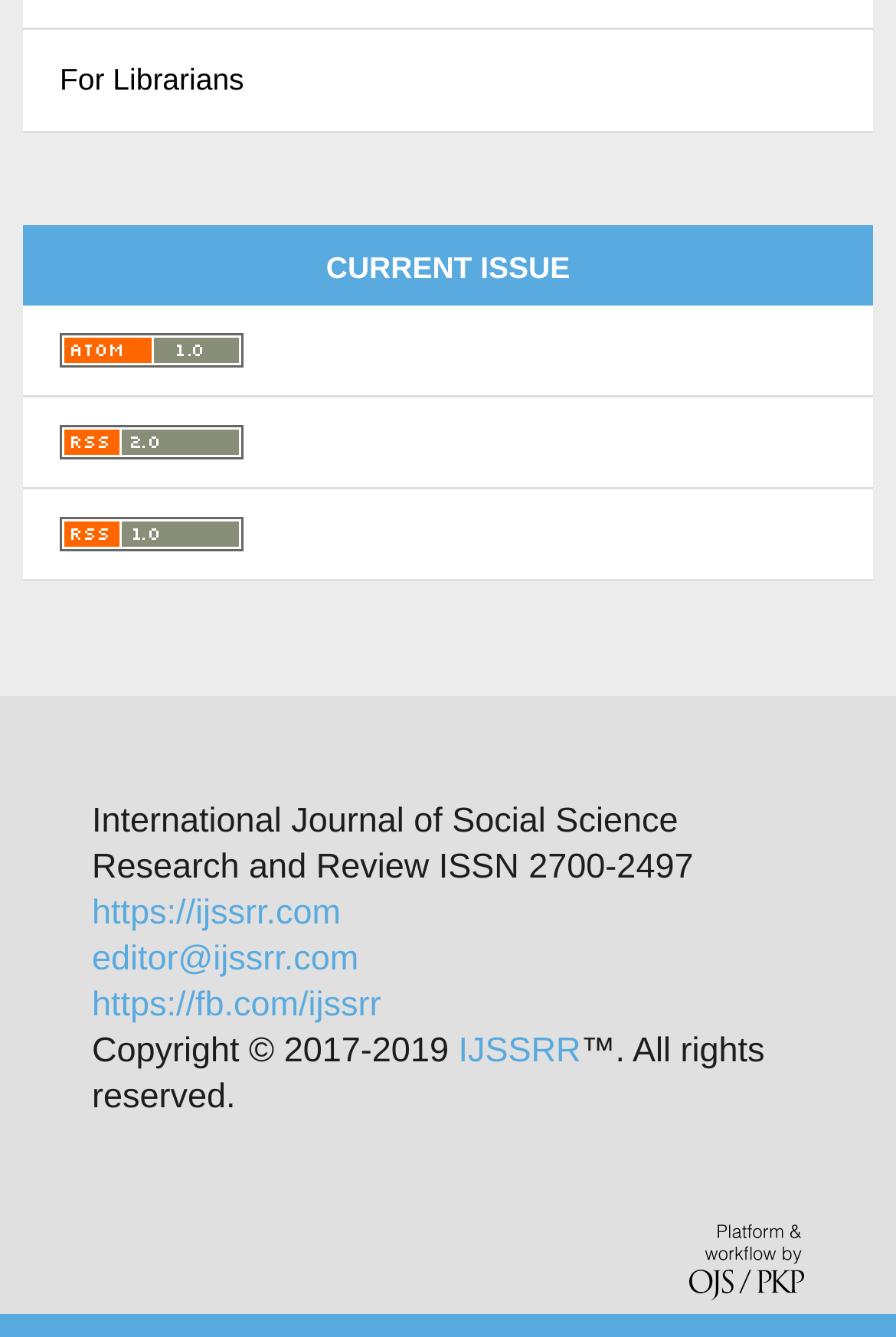Determine the bounding box coordinates for the UI element matching this description: "For Librarians".

[0.026, 0.023, 0.974, 0.098]